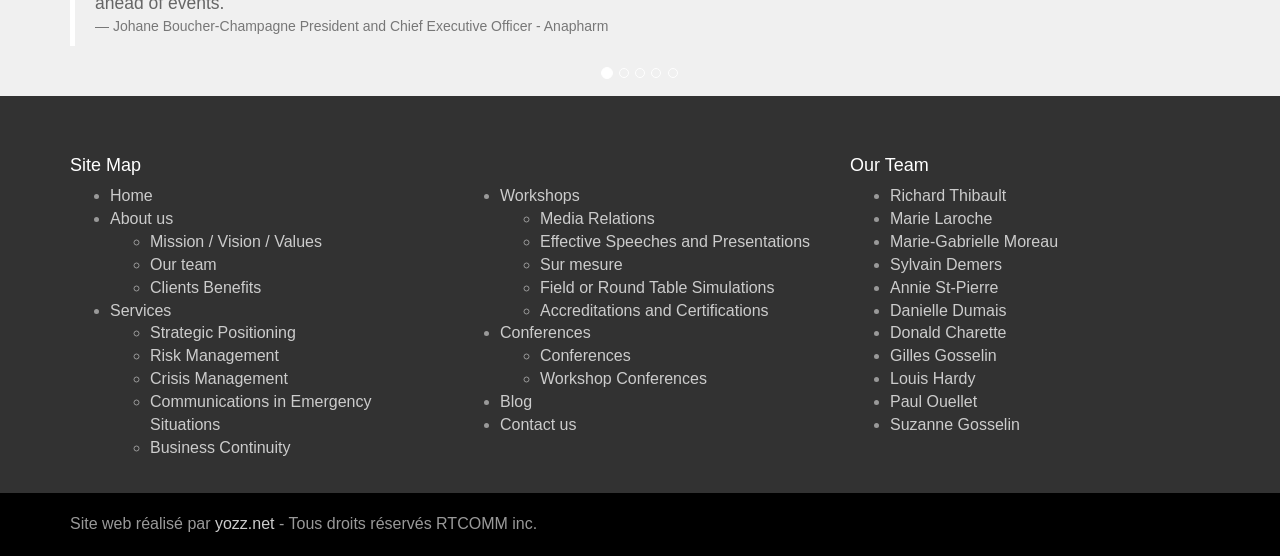Determine the bounding box coordinates of the clickable region to follow the instruction: "Search for something".

None